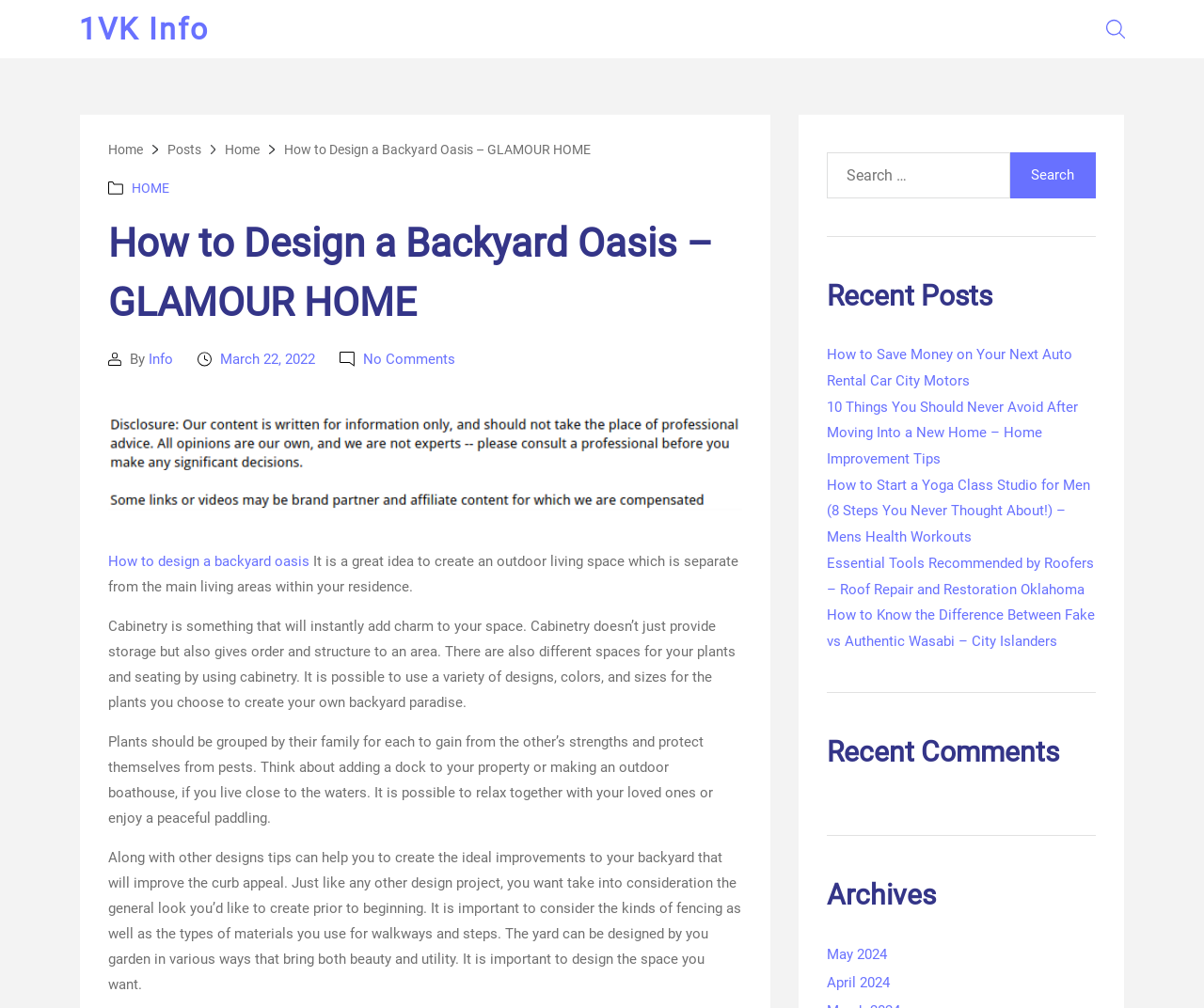Find the bounding box of the web element that fits this description: "Home".

[0.109, 0.179, 0.14, 0.194]